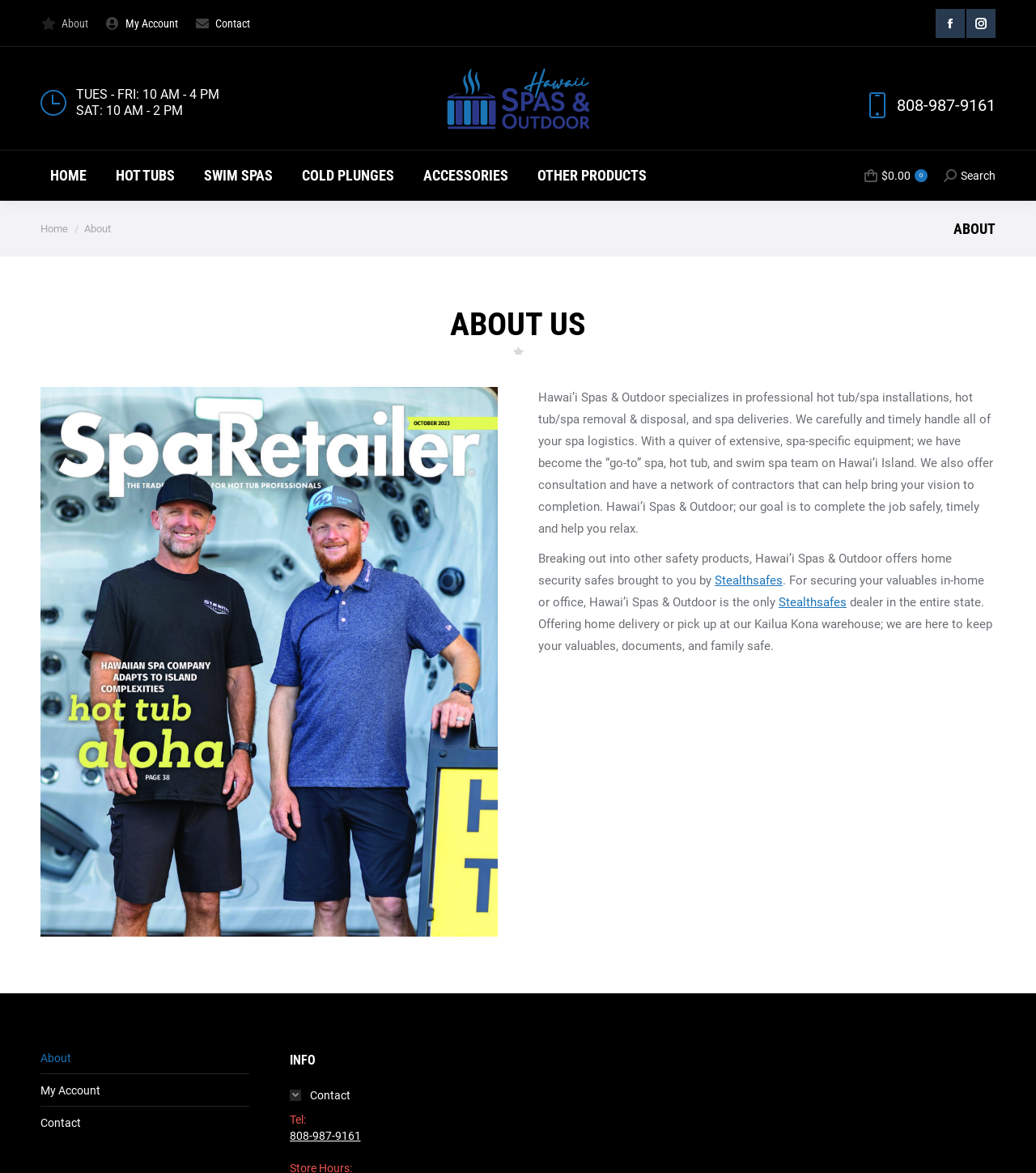Explain the features and main sections of the webpage comprehensively.

This webpage is about Hawaii Spas & Outdoor, a company that specializes in professional hot tub/spa installations, removal, and deliveries. At the top left corner, there are three links: "About", "My Account", and "Contact". Next to them, there is a text "THE7 STORE MENU". On the top right corner, there are two social media links: Facebook and Instagram.

Below the top section, there is a logo of Hawaii Spas & Outdoor, which is an image with a link to the company's homepage. Underneath the logo, there are three lines of text describing the company's business hours.

On the left side of the page, there is a navigation menu with links to different sections of the website, including "HOME", "HOT TUBS", "SWIM SPAS", "COLD PLUNGES", "ACCESSORIES", and "OTHER PRODUCTS". 

On the right side of the page, there is a search bar with a magnifying glass icon. Below the search bar, there is a shopping cart icon with a text "$0.00 0".

The main content of the page is divided into two sections. The first section has a heading "ABOUT US" and a figure with an image. The second section has a long paragraph of text describing the company's services, including hot tub/spa installations, removal, and deliveries, as well as consultation and network of contractors. The text also mentions that the company offers home security safes from Stealthsafes.

At the bottom of the page, there are three links: "About", "My Account", and "Contact", which are duplicates of the links at the top of the page. There is also a text "INFO" and a link to contact the company, as well as a phone number "808-987-9161". Finally, there is a "Go to Top" link at the bottom right corner of the page.